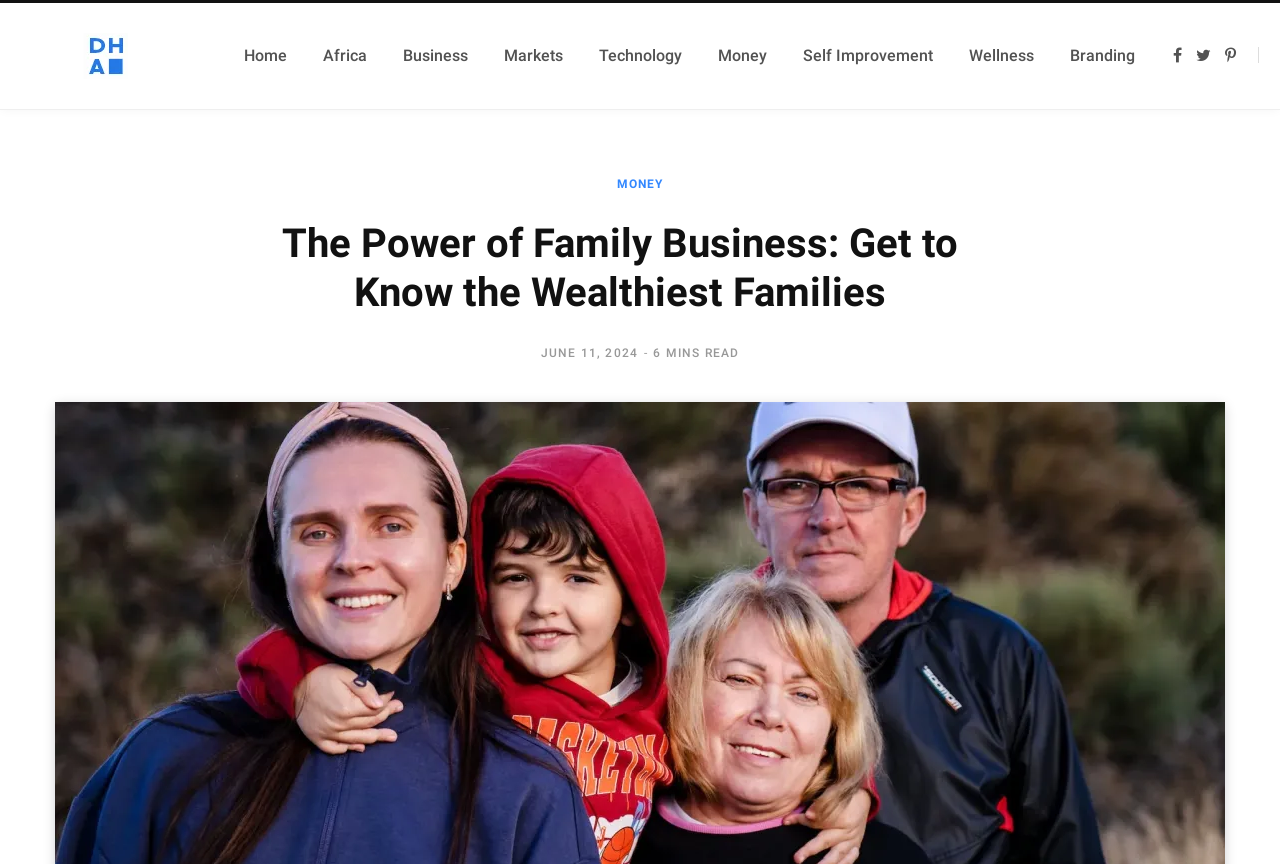Pinpoint the bounding box coordinates of the clickable element needed to complete the instruction: "check IMPORTANT DATES". The coordinates should be provided as four float numbers between 0 and 1: [left, top, right, bottom].

None